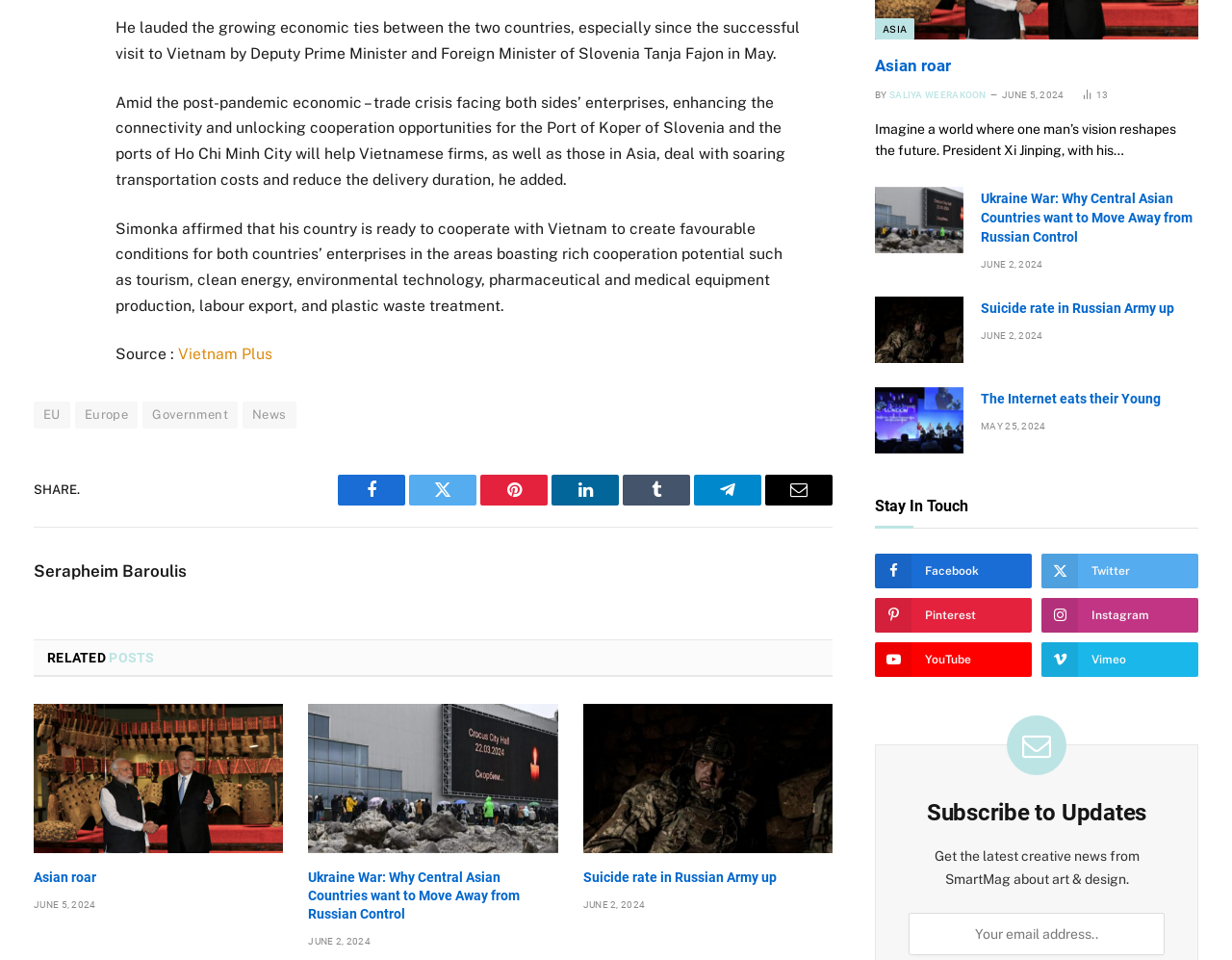Determine the bounding box coordinates of the clickable area required to perform the following instruction: "Subscribe to updates". The coordinates should be represented as four float numbers between 0 and 1: [left, top, right, bottom].

[0.737, 0.951, 0.946, 0.995]